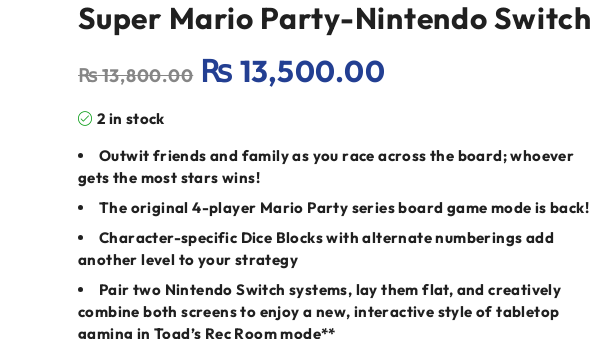Provide a comprehensive description of the image.

This image promotes the **Super Mario Party for Nintendo Switch**, showcasing its price and features. The game is currently available for **Rs 13,500.00**, down from **Rs 13,800.00**, emphasizing a discount. The item is noted as having **2 in stock**, inviting potential buyers to make a purchase.

Key features highlighted include:
- A competitive aspect where players race across the board to collect the most stars.
- The return of the classic **4-player Mario Party** board game mode, reminiscent of its original gameplay.
- Introduction of **character-specific Dice Blocks** that add strategic depth to gameplay.
- An innovative **Toad’s Rec Room mode**, allowing players to pair two Nintendo Switch systems for a unique tabletop gaming experience.

This engaging and nostalgic game is designed for fun social interactions, making it an appealing choice for both seasoned players and newcomers to the Mario franchise.